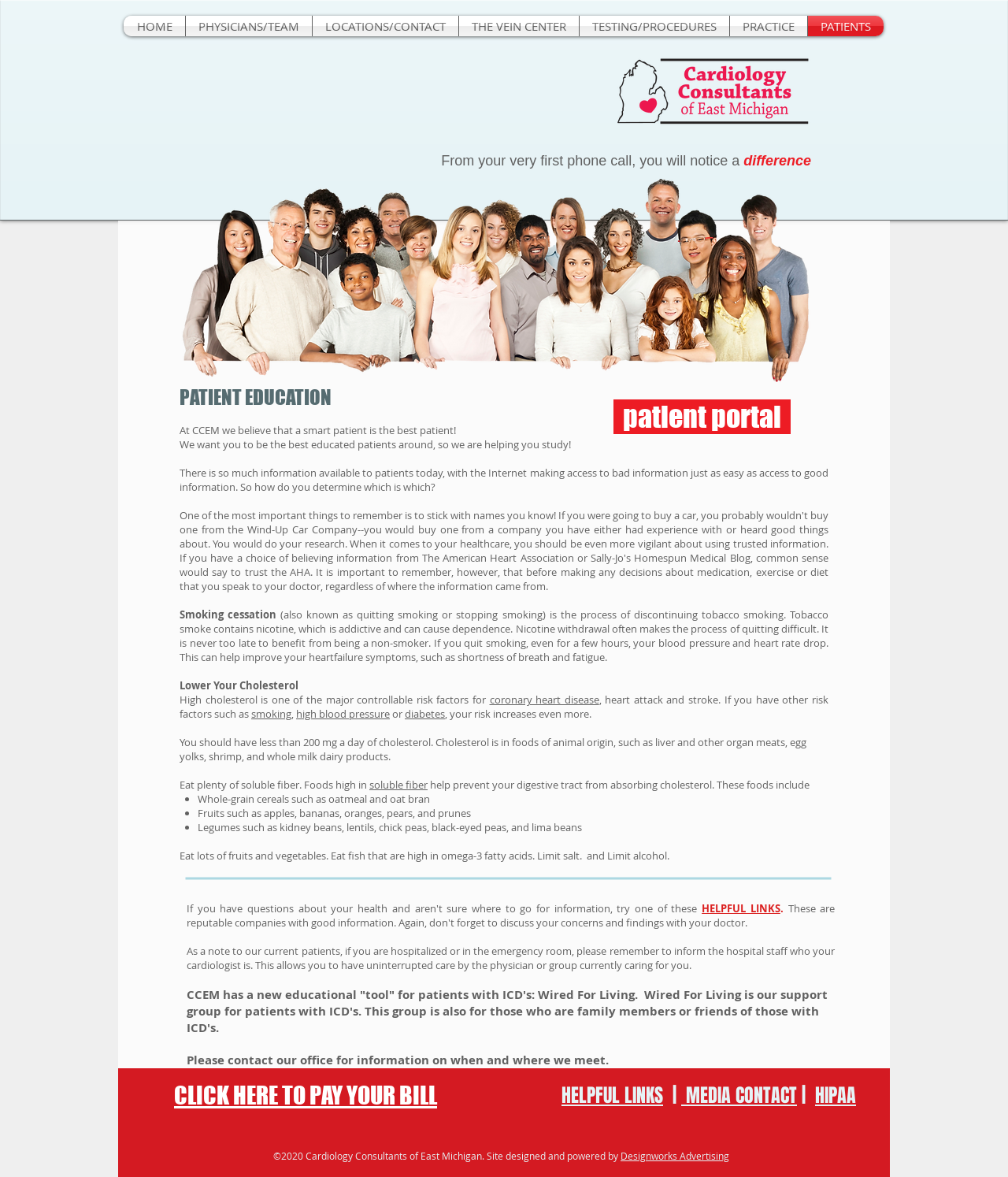What is the name of the support group for patients with ICD's?
Please give a detailed and elaborate answer to the question based on the image.

The webpage mentions that CCEM has a new educational 'tool' for patients with ICD's, which is a support group called Wired For Living, also for family members or friends of those with ICD's.